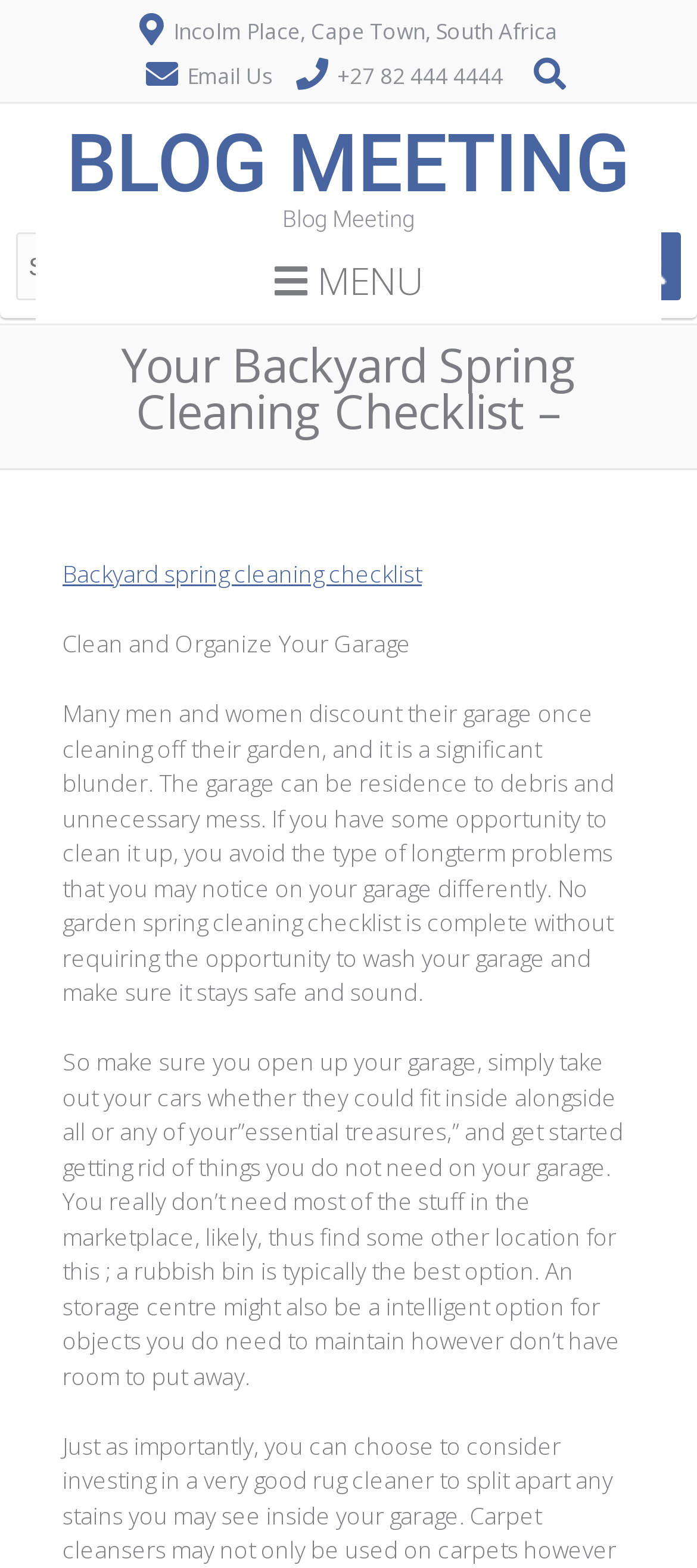Provide your answer to the question using just one word or phrase: What should you do with items you don't need in the garage?

Throw them away or store them elsewhere